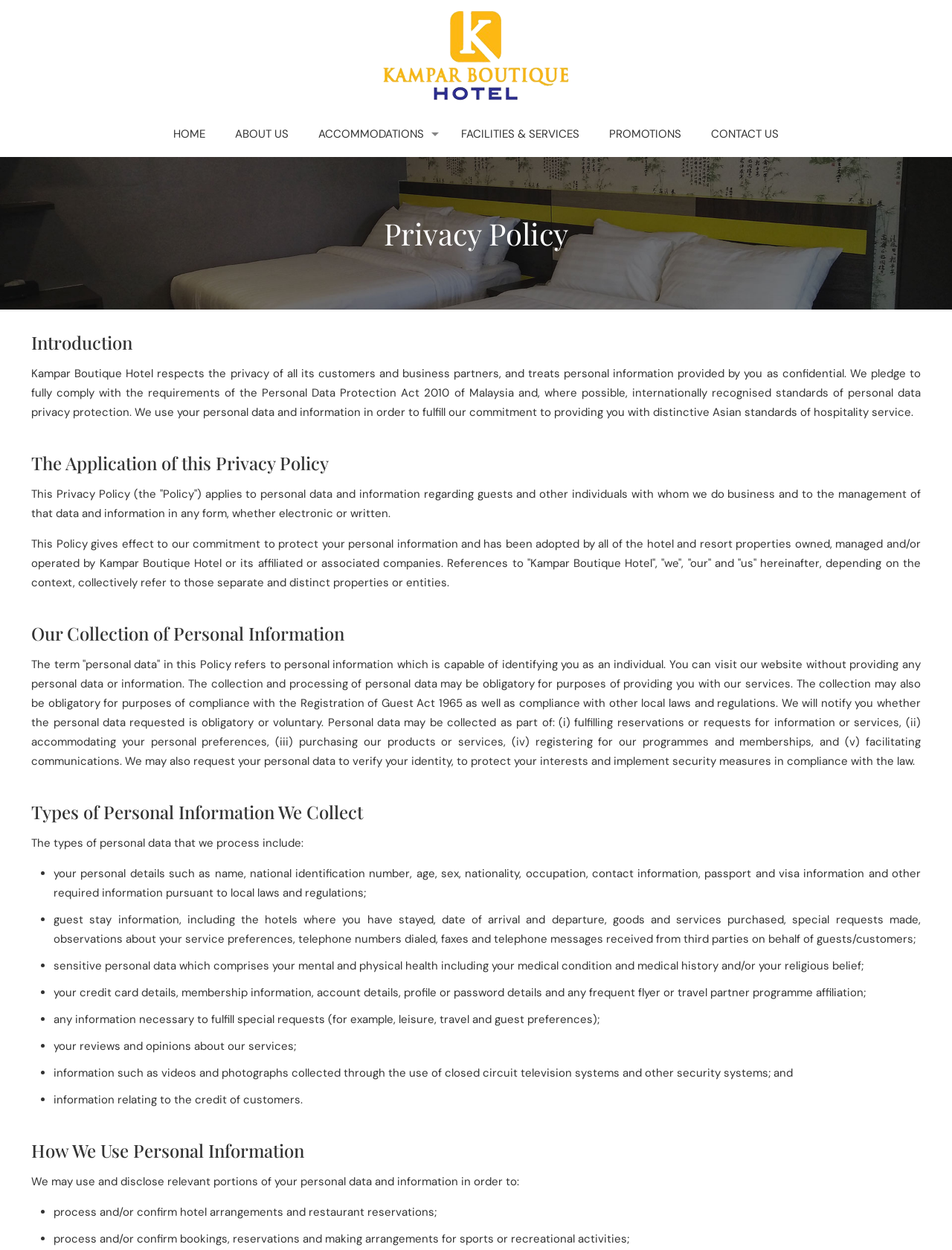What is the name of the hotel?
Using the information from the image, answer the question thoroughly.

The name of the hotel can be found in the link 'Kampar Boutique Hotel' at the top of the webpage, which is also the title of the webpage.